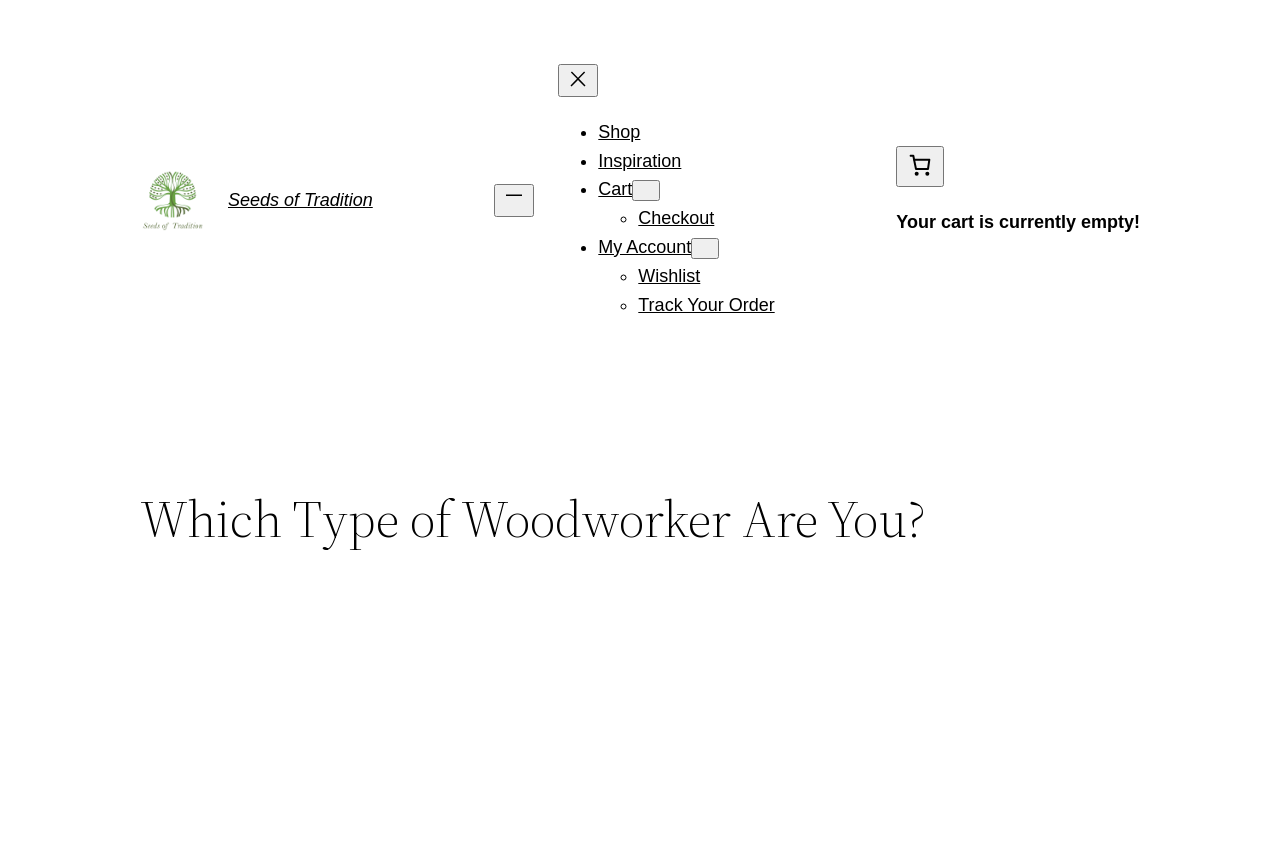Create a detailed summary of all the visual and textual information on the webpage.

The webpage is about identifying the type of woodworker an individual is, with a focus on hobbyists, part-timers, and professionals. At the top left corner, there is a logo of "Seeds of Tradition" accompanied by a link with the same name. Next to it, there is a navigation menu with an "Open menu" button that, when clicked, reveals a list of options including "Shop", "Inspiration", "Cart", "My Account", and more.

Below the navigation menu, there is a prominent heading that reads "Which Type of Woodworker Are You?" spanning almost the entire width of the page. On the right side of the page, there is a button with an image, but no text.

The page is divided into sections, with the main content likely located below the heading. The layout is clean, with ample whitespace between elements, making it easy to navigate. There are no prominent images on the page, aside from the logo and the button image on the right side. Overall, the page appears to be a blog post or article discussing the different types of woodworkers and their needs.